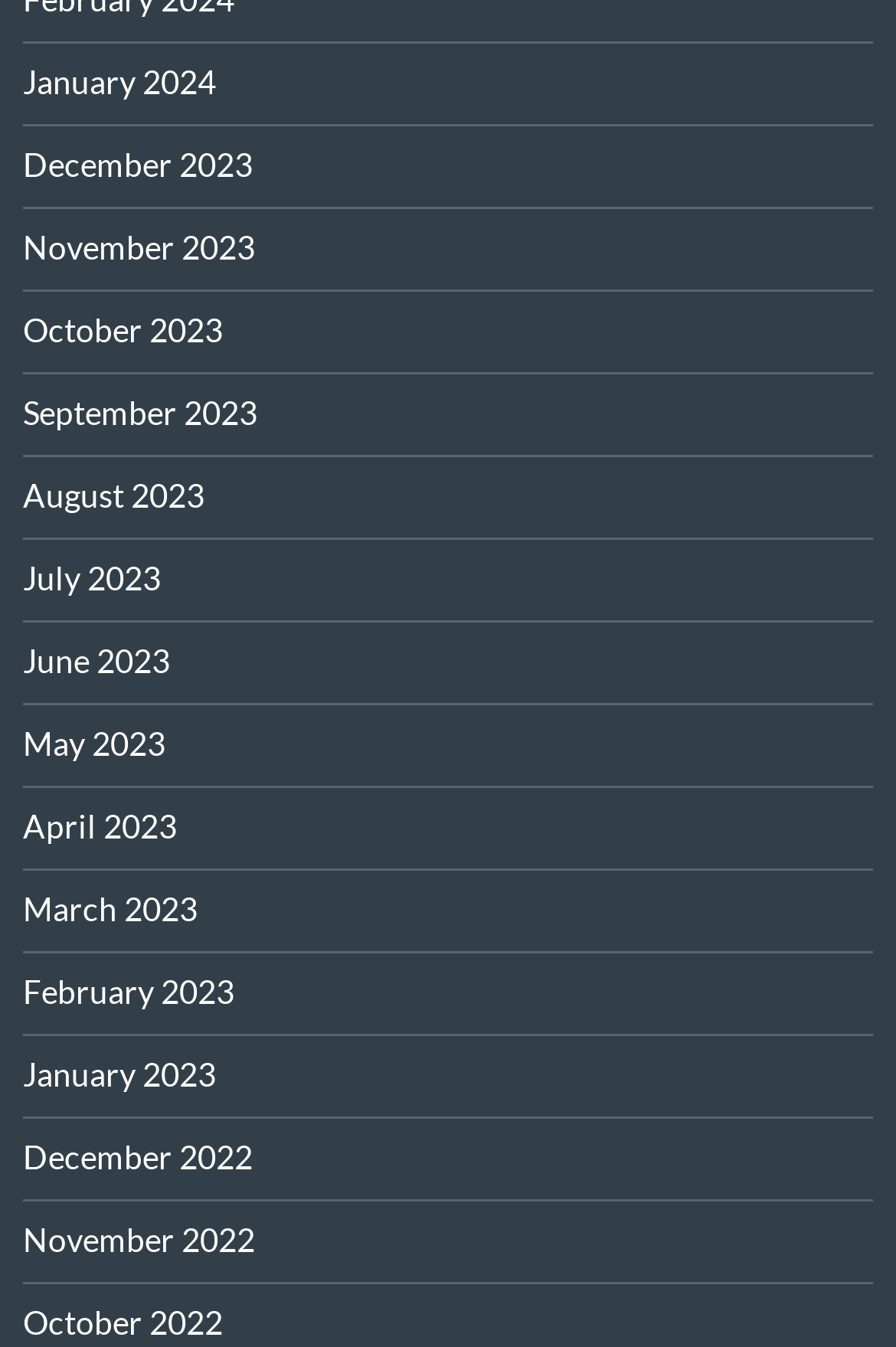What is the earliest month listed?
Please respond to the question with a detailed and well-explained answer.

I looked at the list of links and found that the last link is 'December 2022', which is the earliest month listed.